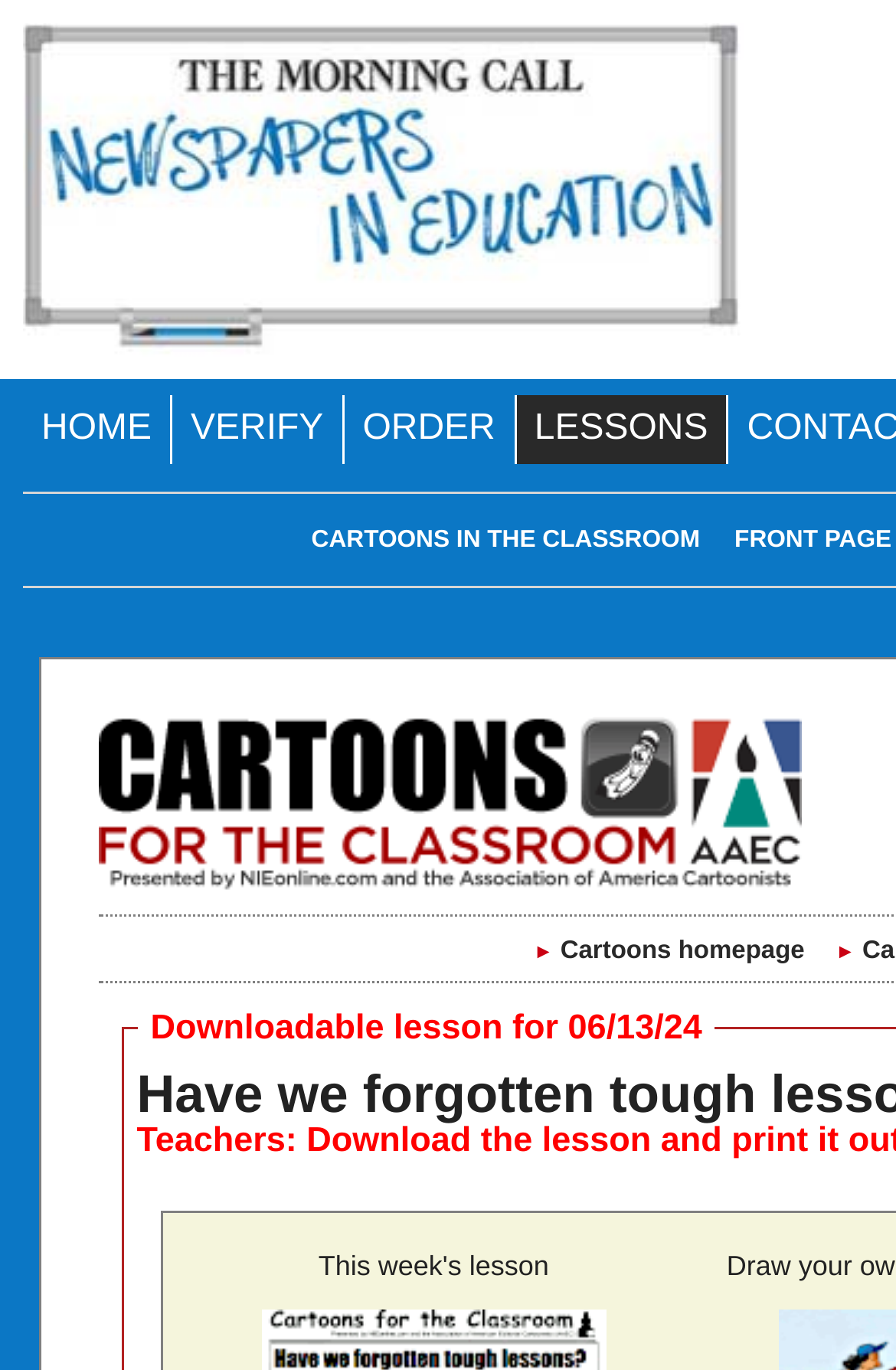Is there a link to the 'Cartoons homepage'?
Based on the screenshot, answer the question with a single word or phrase.

Yes